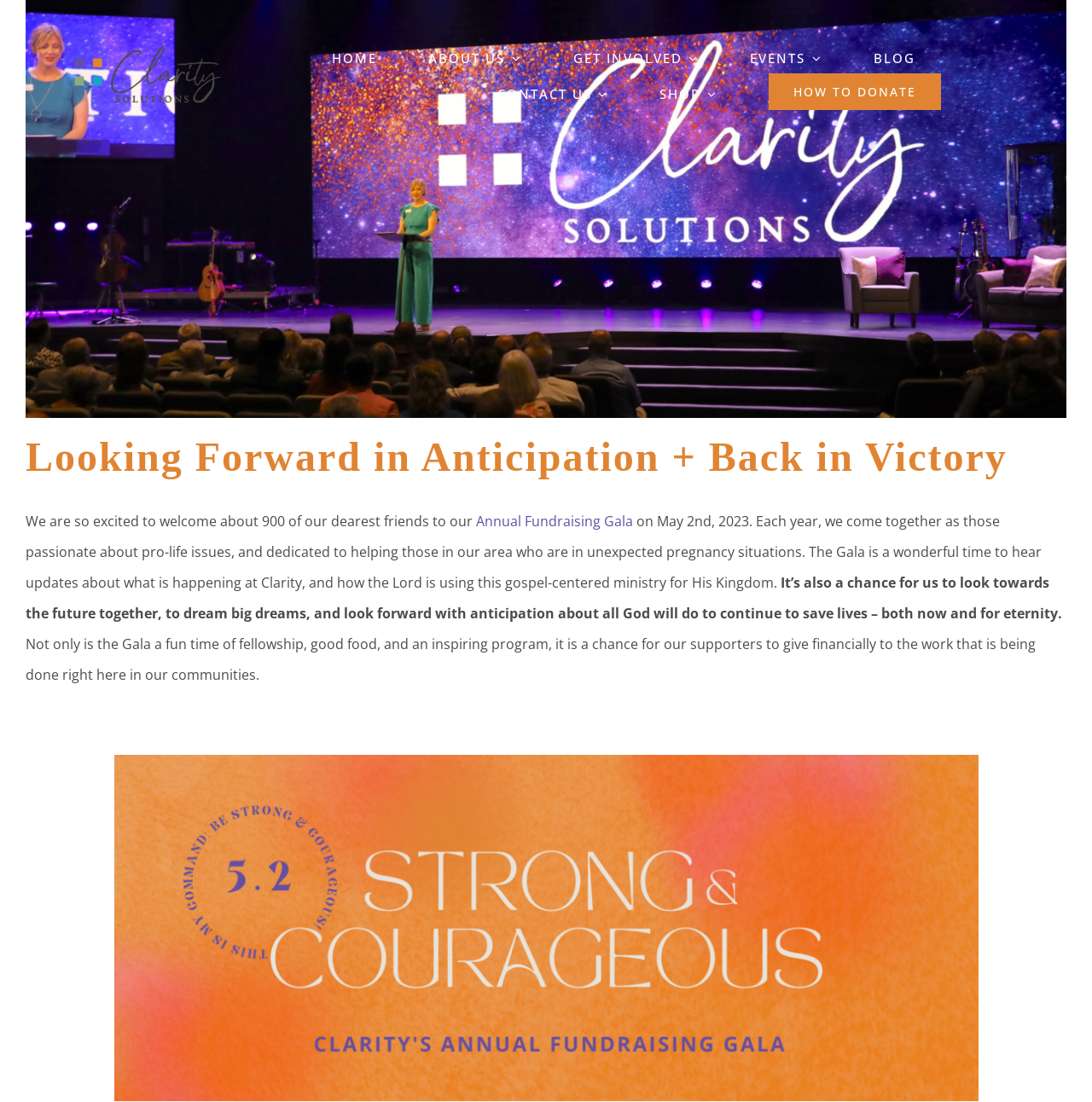Please identify the bounding box coordinates of the element's region that needs to be clicked to fulfill the following instruction: "Learn more about Annual Fundraising Gala". The bounding box coordinates should consist of four float numbers between 0 and 1, i.e., [left, top, right, bottom].

[0.436, 0.464, 0.58, 0.481]